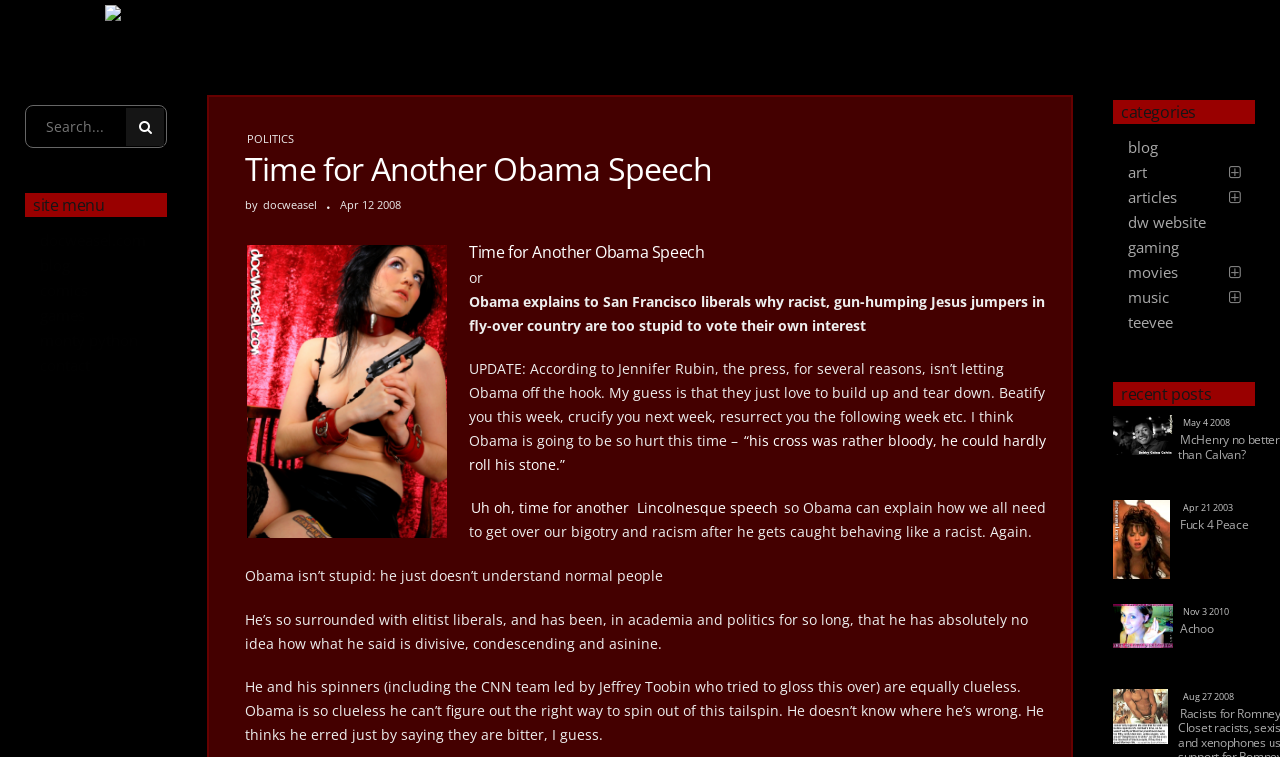Answer the question in a single word or phrase:
What is the topic of the main article?

Obama's speech